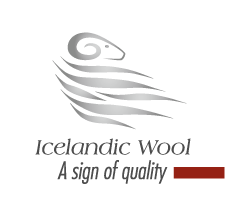What values does the brand highlight?
Carefully examine the image and provide a detailed answer to the question.

The overall design of the logo reflects a commitment to natural and sustainable practices associated with Icelandic farming, evoking the heritage and craftsmanship linked to this unique material, and highlighting the brand's values in sustainability and animal welfare.